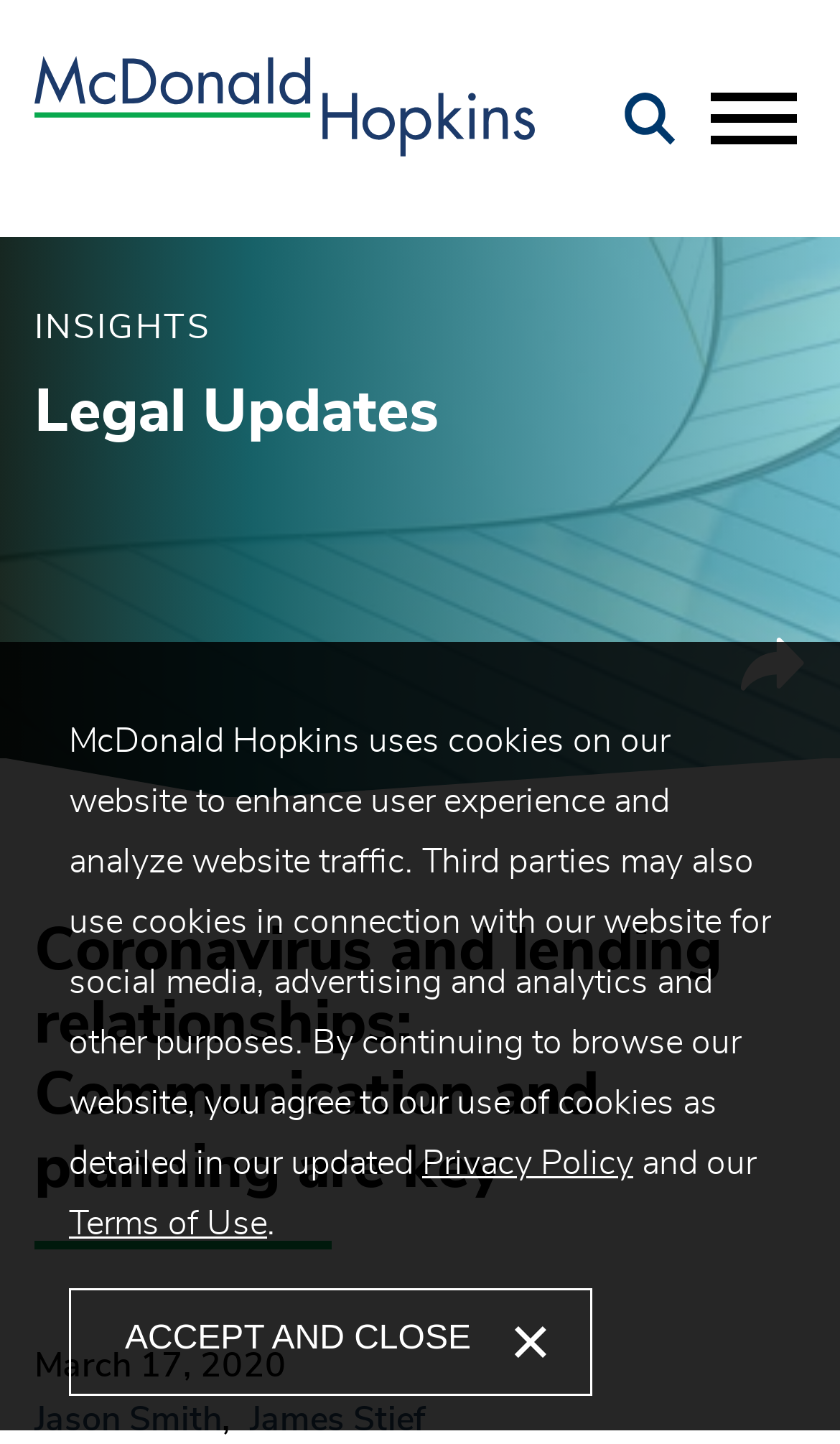When was the article published?
Based on the image, answer the question with as much detail as possible.

I found the publication date of the article by looking at the bottom of the webpage, where I saw a time element with the text 'March 17, 2020'.